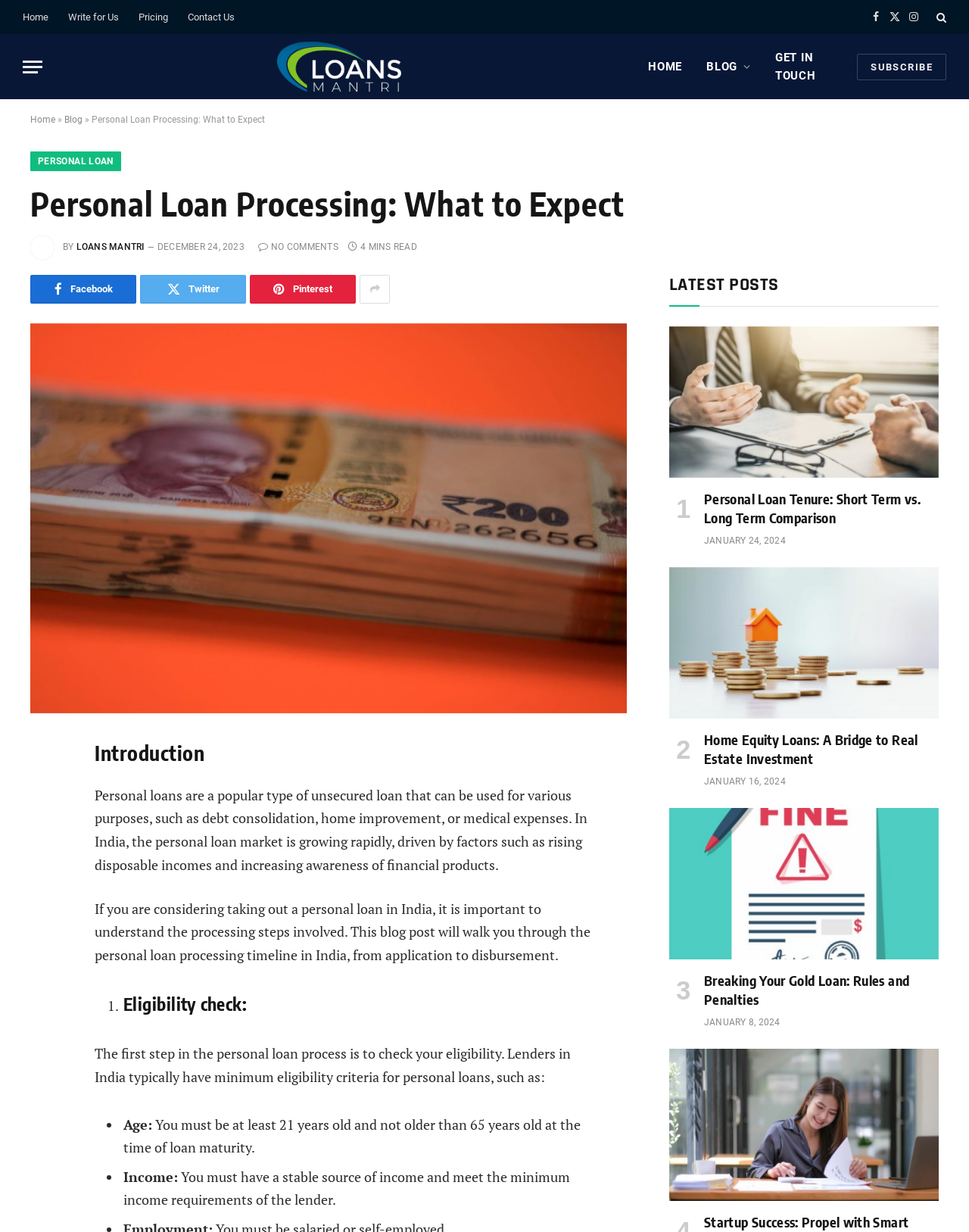Indicate the bounding box coordinates of the element that must be clicked to execute the instruction: "Click on the 'Home' link". The coordinates should be given as four float numbers between 0 and 1, i.e., [left, top, right, bottom].

[0.013, 0.0, 0.06, 0.028]